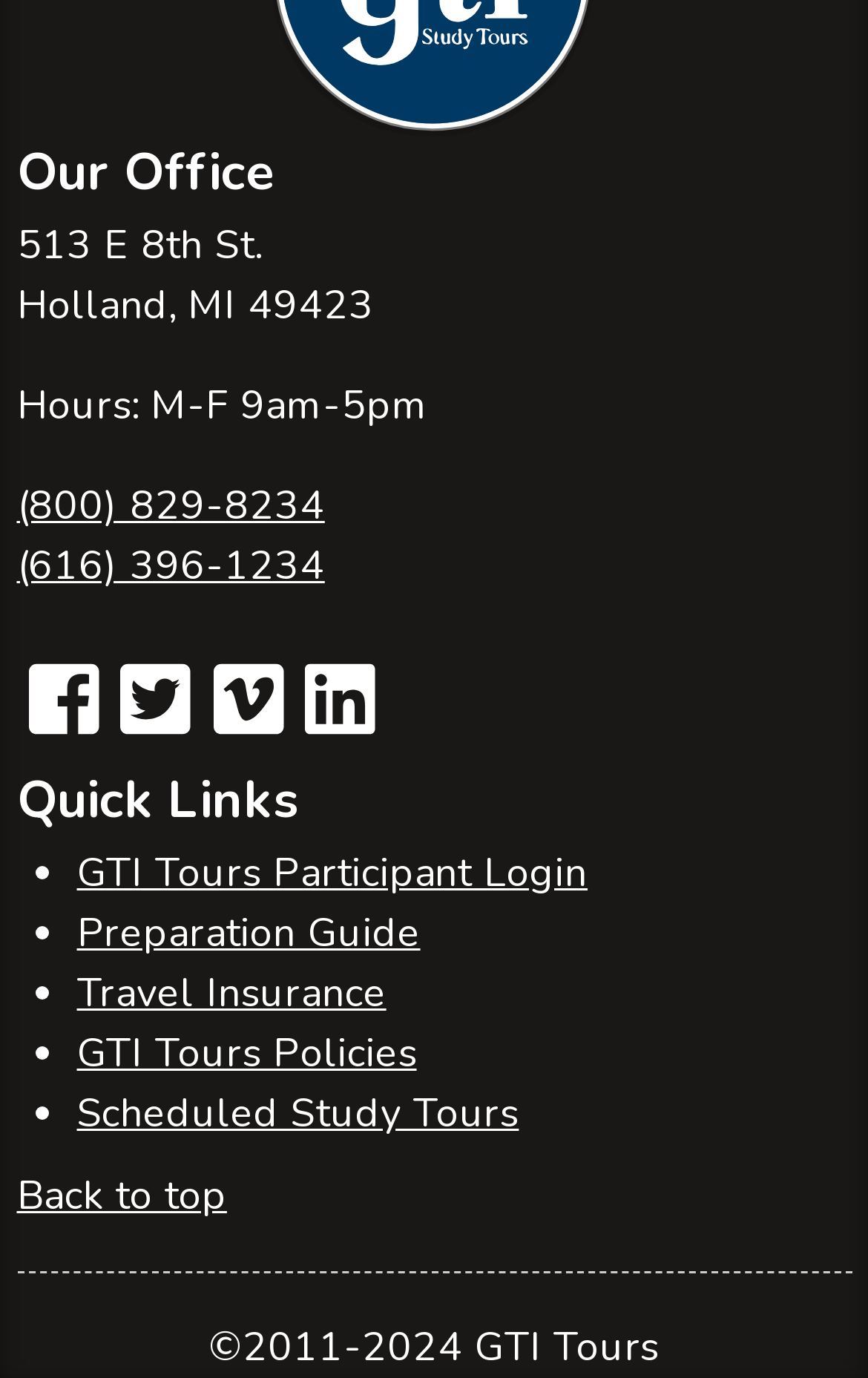Find the bounding box coordinates of the UI element according to this description: "GTI Tours Participant Login".

[0.088, 0.613, 0.677, 0.652]